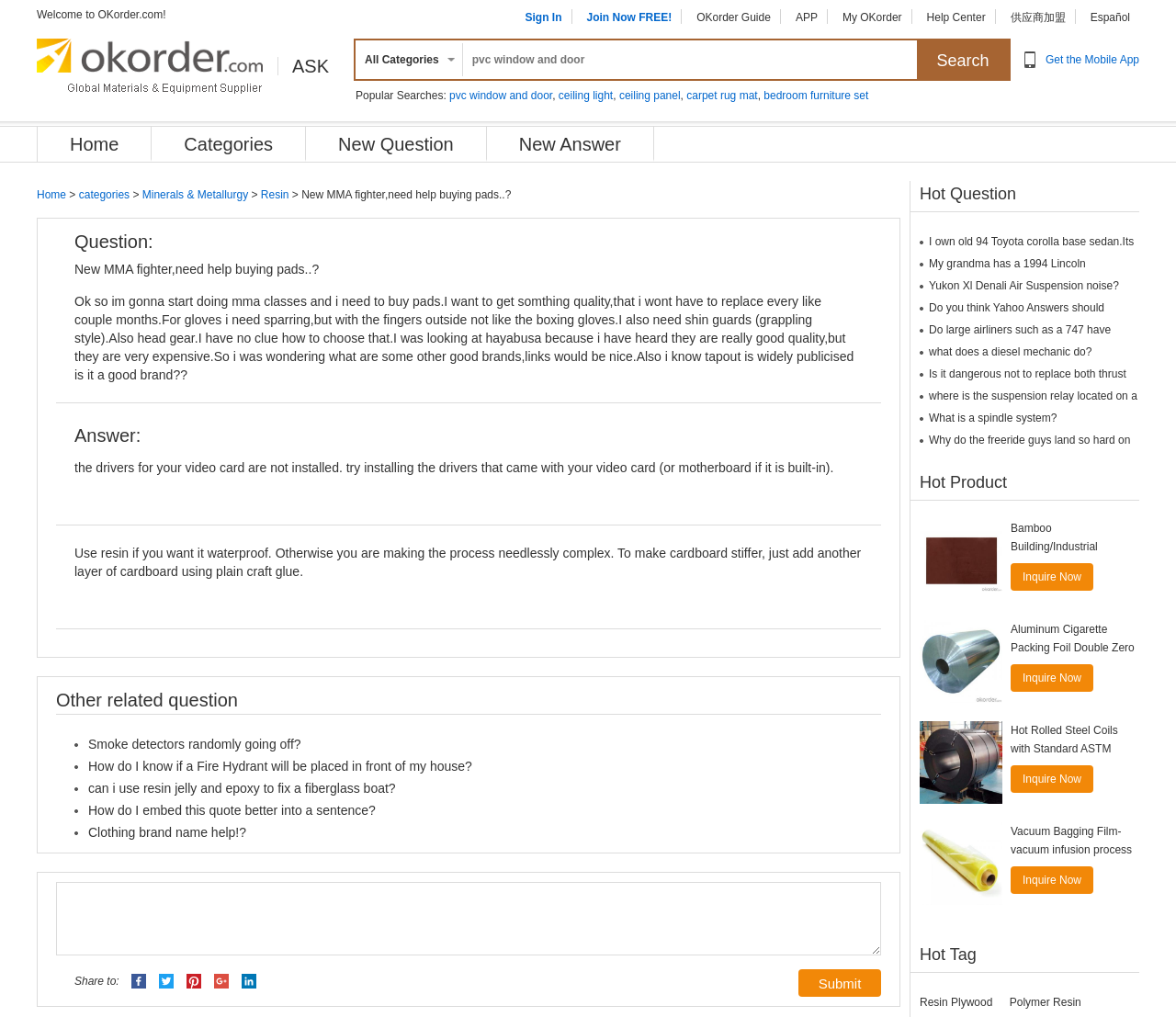Find and specify the bounding box coordinates that correspond to the clickable region for the instruction: "Click on the 'New Question' link".

[0.288, 0.132, 0.386, 0.152]